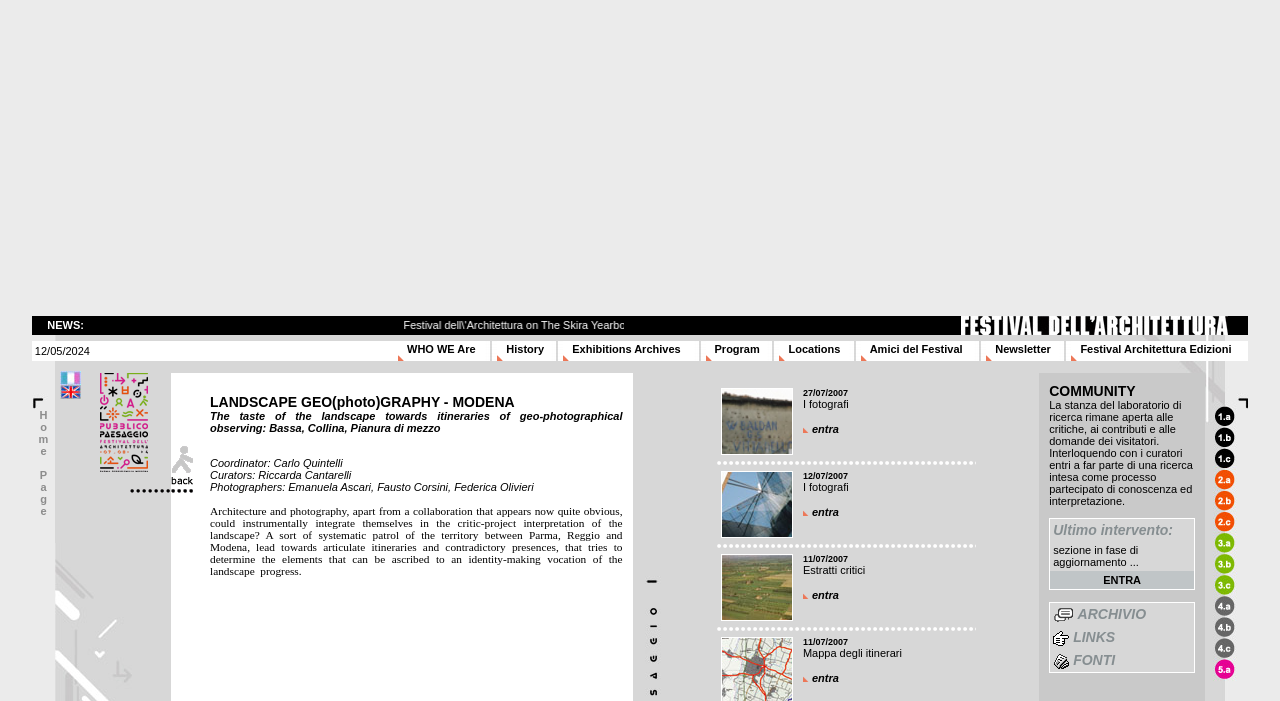Identify the bounding box coordinates of the section that should be clicked to achieve the task described: "Click on the 'About' link".

None